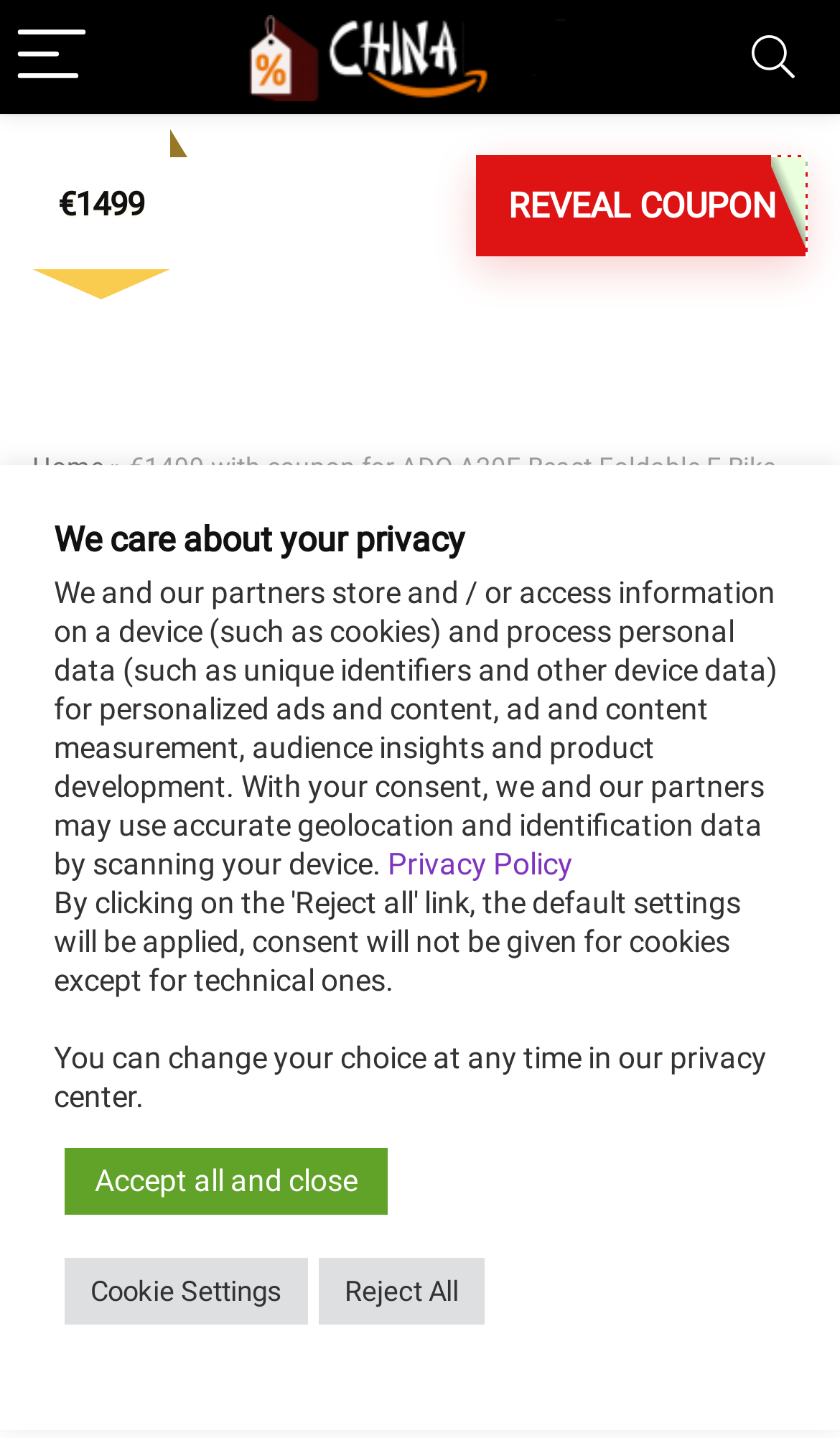Locate the bounding box coordinates of the clickable area to execute the instruction: "ask librarians". Provide the coordinates as four float numbers between 0 and 1, represented as [left, top, right, bottom].

None